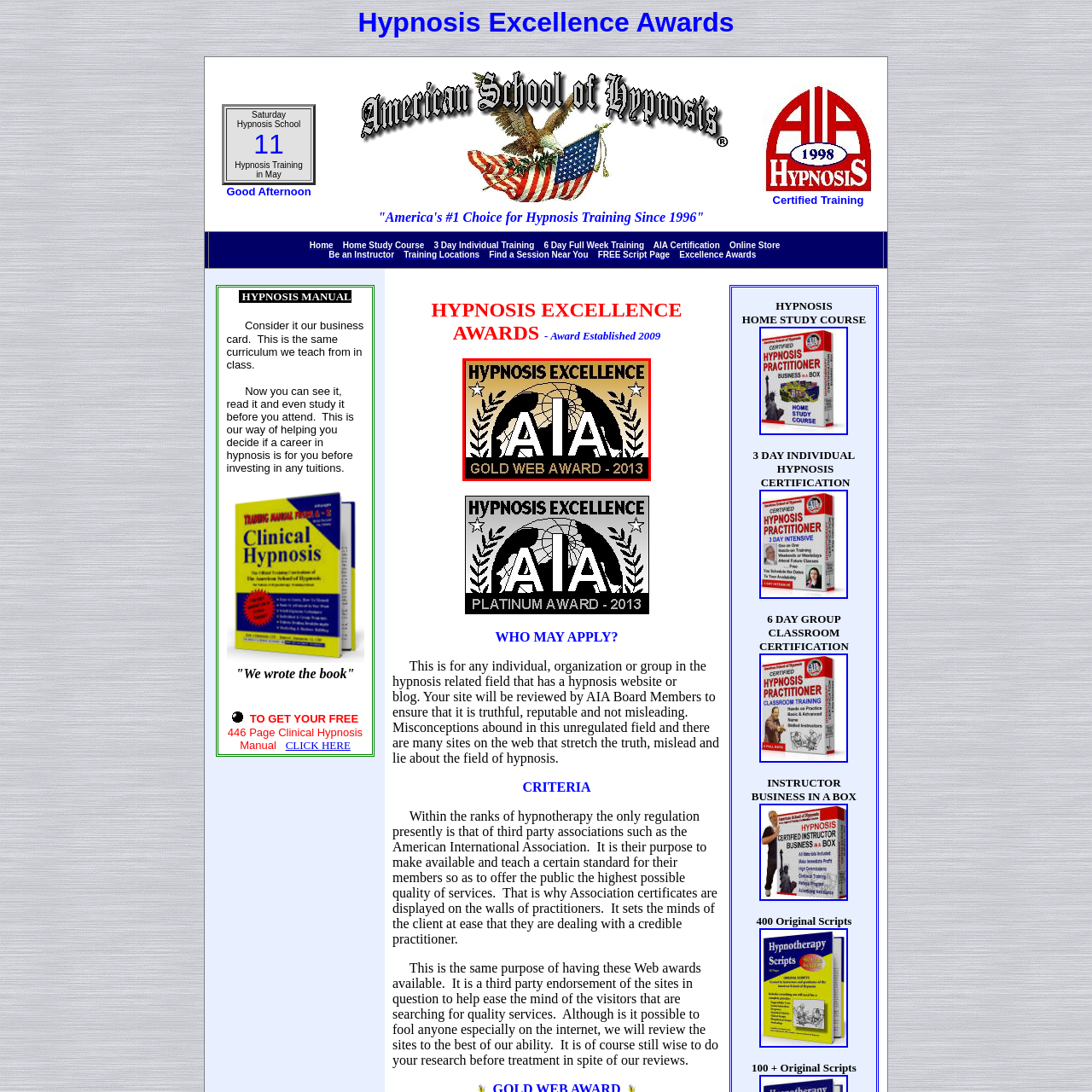Create an extensive caption describing the content of the image outlined in red.

The image features the "Hypnosis Excellence Award," specifically the "Gold Web Award" given by the American International Association (AIA) in 2013. This award is prominently displayed with a striking design that includes a globe backdrop, symbolizing the global reach of hypnosis expertise. The award is encircled by decorative laurel leaves, emphasizing achievement and excellence in the field. The bold lettering states "HYPNOSIS EXCELLENCE" at the top, while the AIA logo is prominent in the center, representing the organization overseeing standards in hypnosis practice. This award signifies distinguished recognition in the hypnotism community, aimed at acknowledging websites and contributions that exhibit truthfulness and quality in hypnosis-related content.